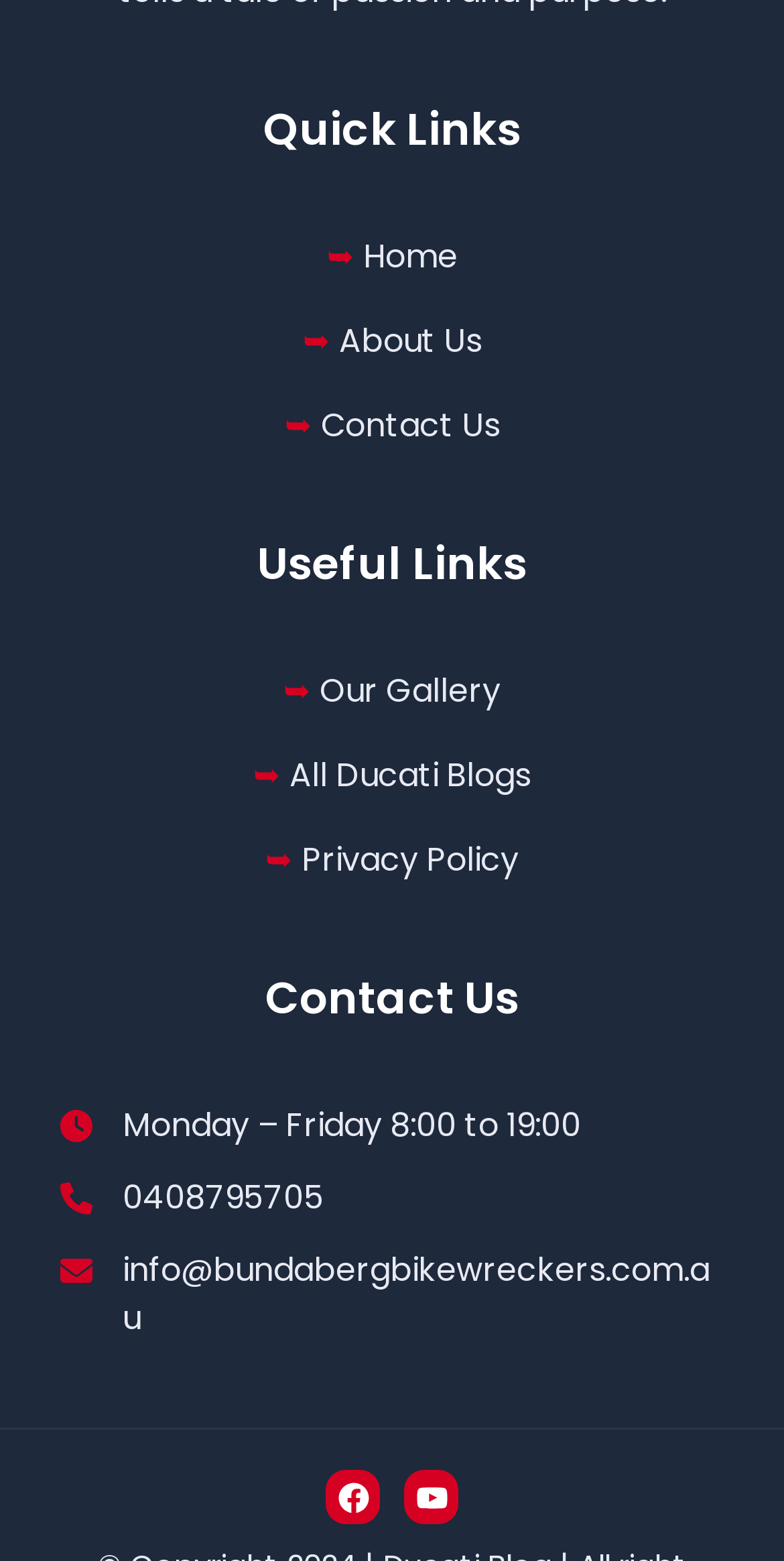Find and provide the bounding box coordinates for the UI element described here: "Home". The coordinates should be given as four float numbers between 0 and 1: [left, top, right, bottom].

[0.463, 0.15, 0.583, 0.179]